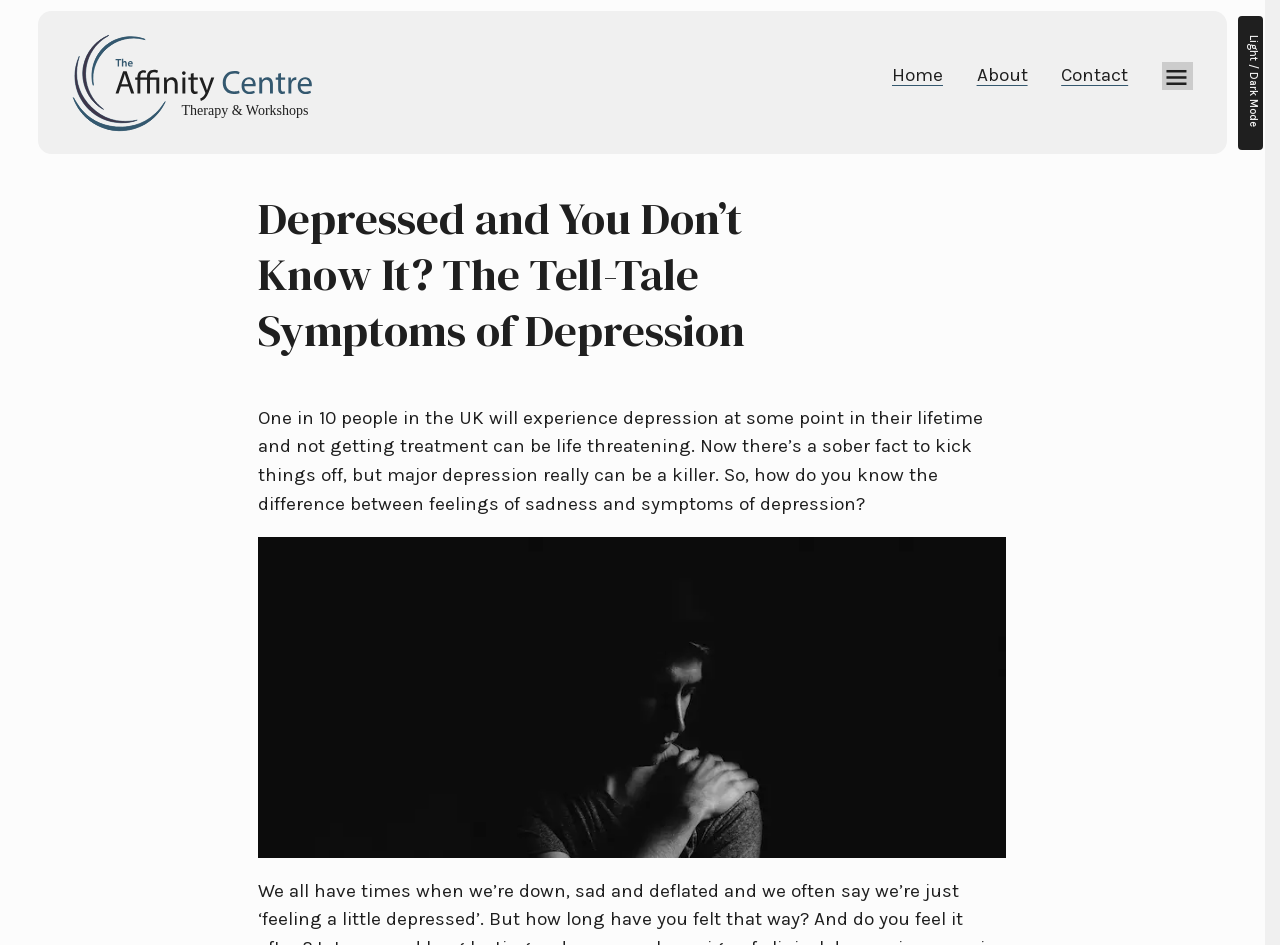Locate the UI element that matches the description Open Mega-Menu in the webpage screenshot. Return the bounding box coordinates in the format (top-left x, top-left y, bottom-right x, bottom-right y), with values ranging from 0 to 1.

[0.908, 0.066, 0.932, 0.096]